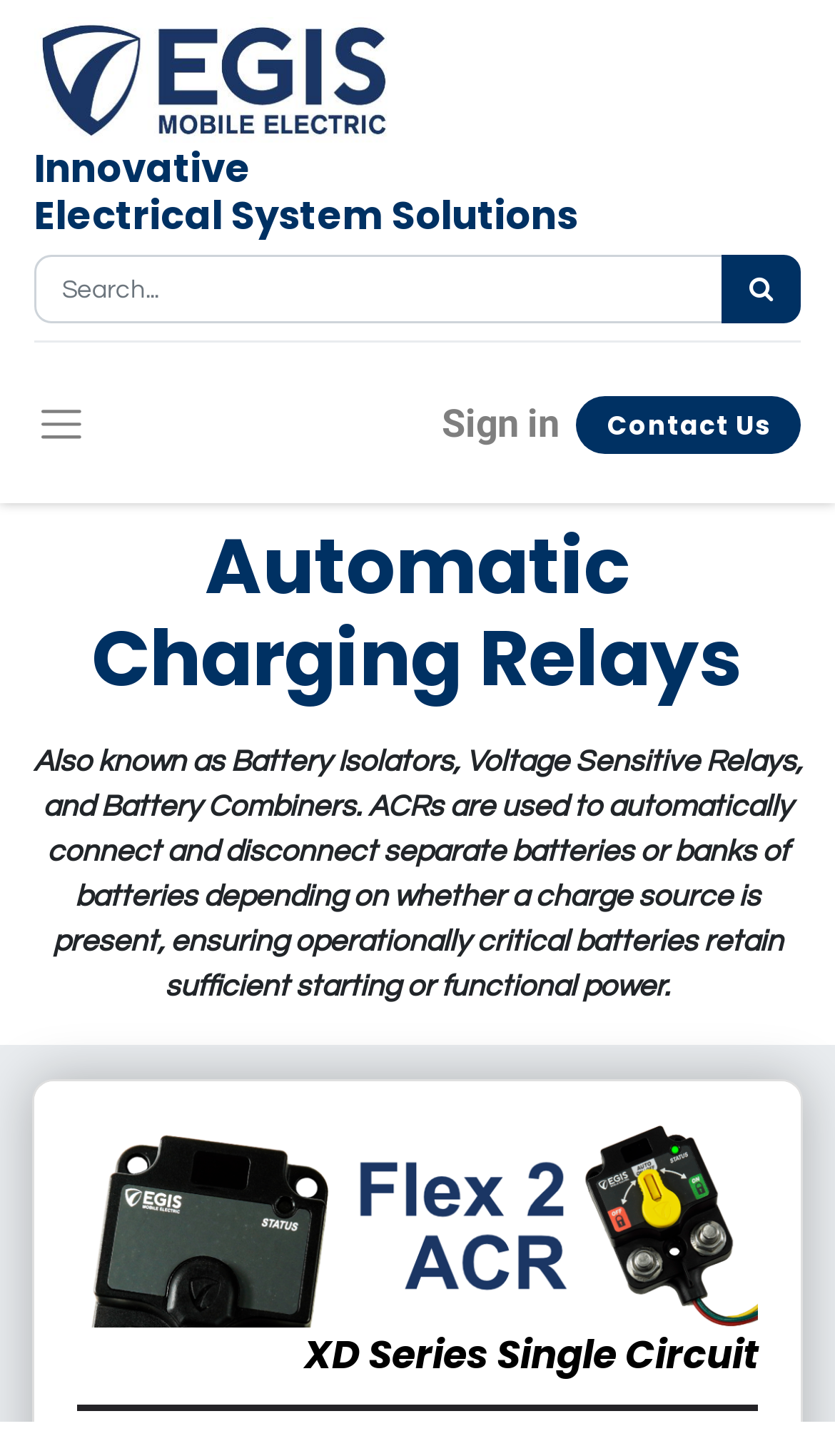From the webpage screenshot, identify the region described by parent_node: Innovative Electrical System Solutions. Provide the bounding box coordinates as (top-left x, top-left y, bottom-right x, bottom-right y), with each value being a floating point number between 0 and 1.

[0.041, 0.267, 0.104, 0.315]